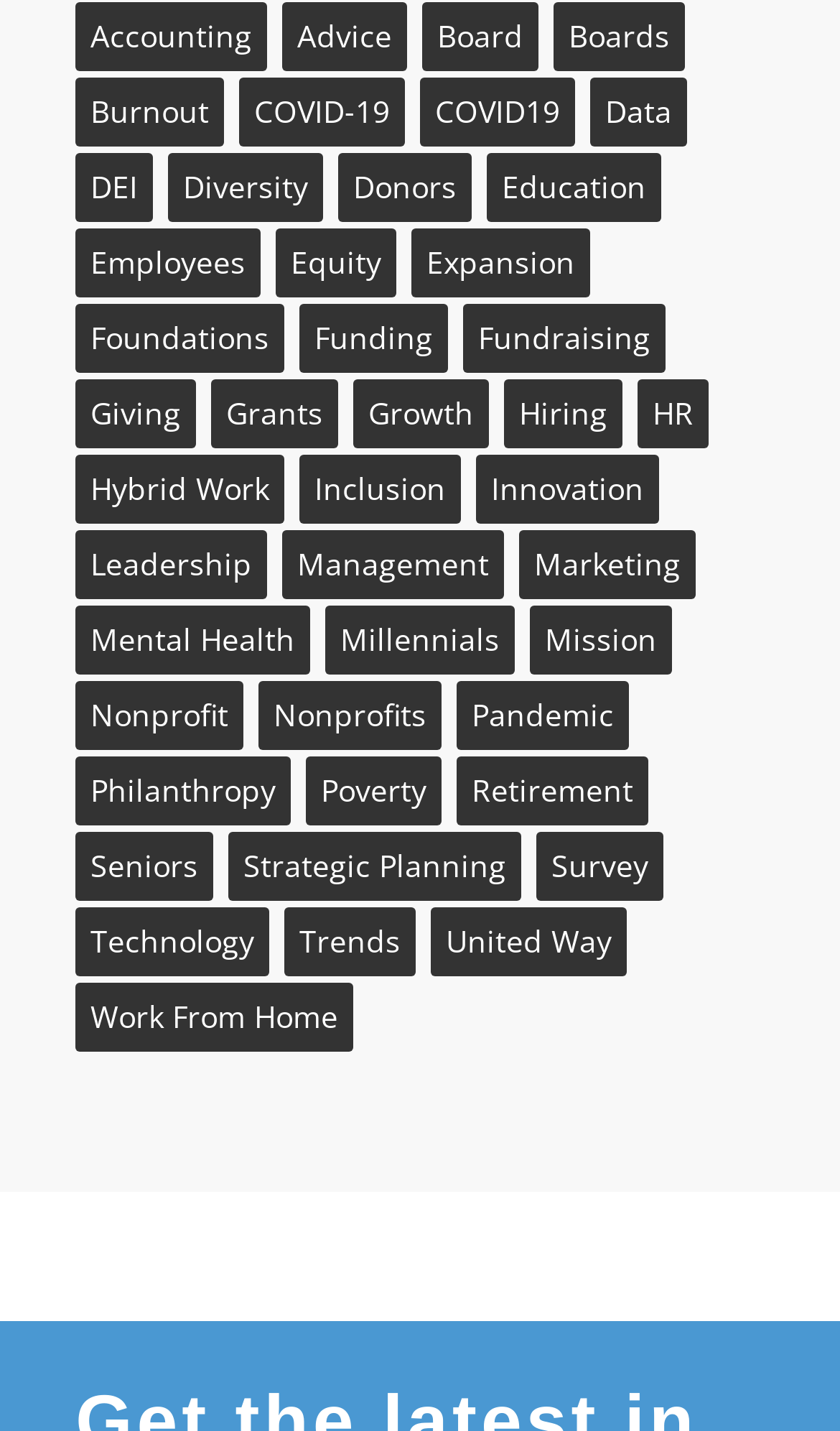Please find the bounding box coordinates of the element that must be clicked to perform the given instruction: "click on accounting". The coordinates should be four float numbers from 0 to 1, i.e., [left, top, right, bottom].

[0.09, 0.001, 0.318, 0.05]